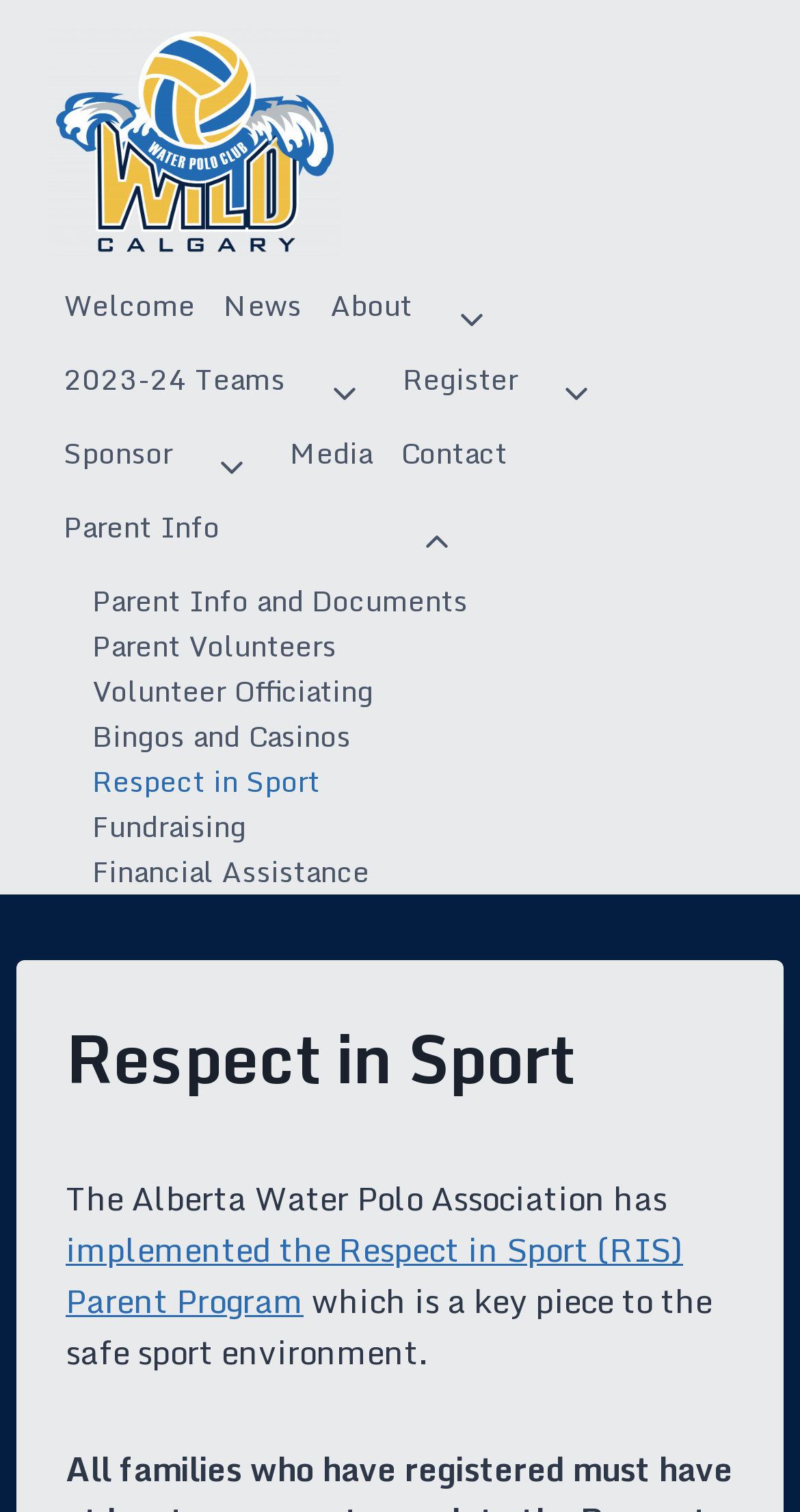Using the elements shown in the image, answer the question comprehensively: What type of menu is the 'Toggle child menu' button used for?

The 'Toggle child menu' button is used to expand or collapse a child menu, which is a submenu that appears below a main menu item. This can be inferred from the presence of multiple 'Toggle child menu' buttons next to menu items, and the fact that one of them is expanded to show a list of submenu items.